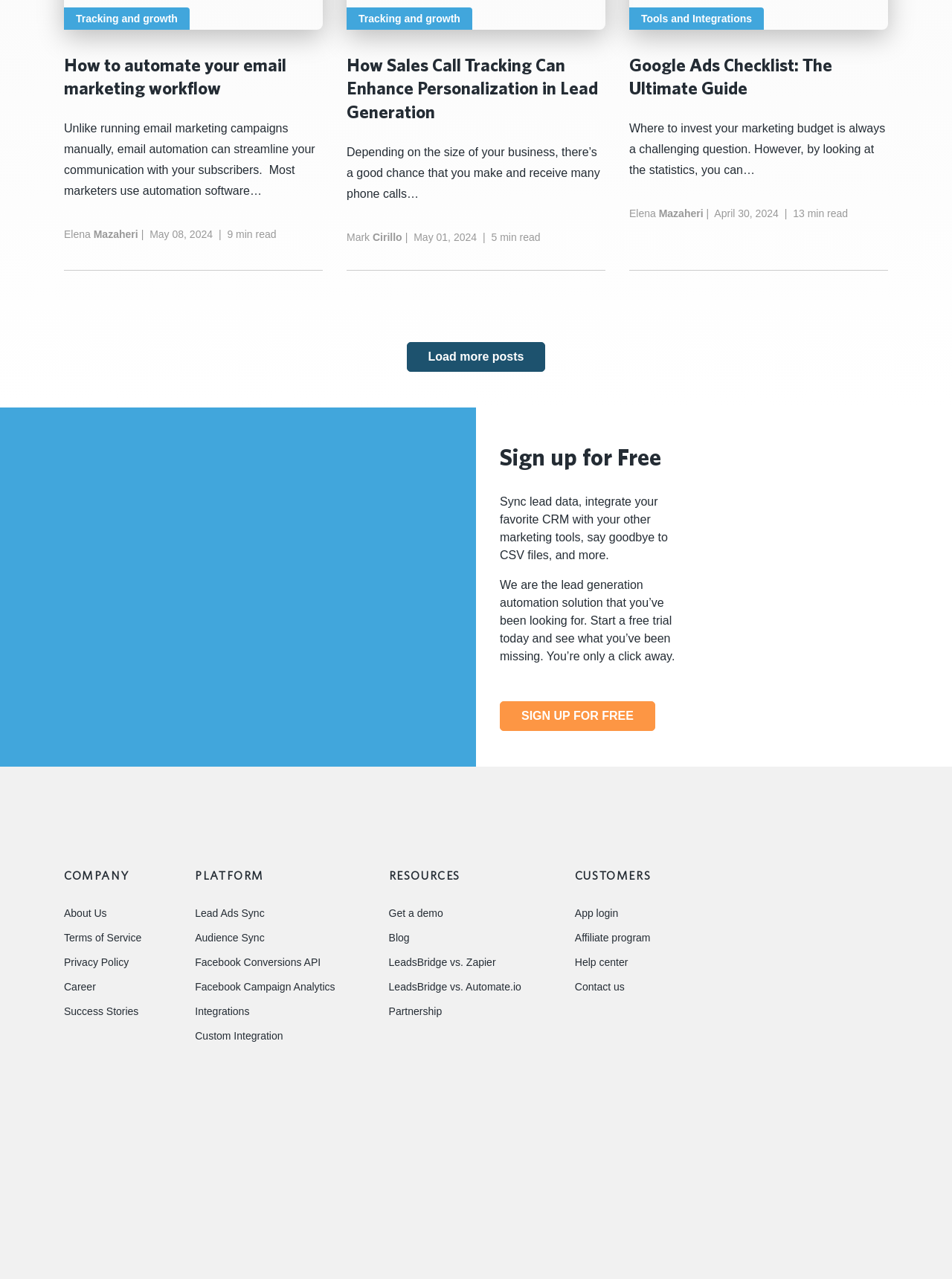What is the purpose of the 'Load more posts' button? Based on the image, give a response in one word or a short phrase.

To load more posts